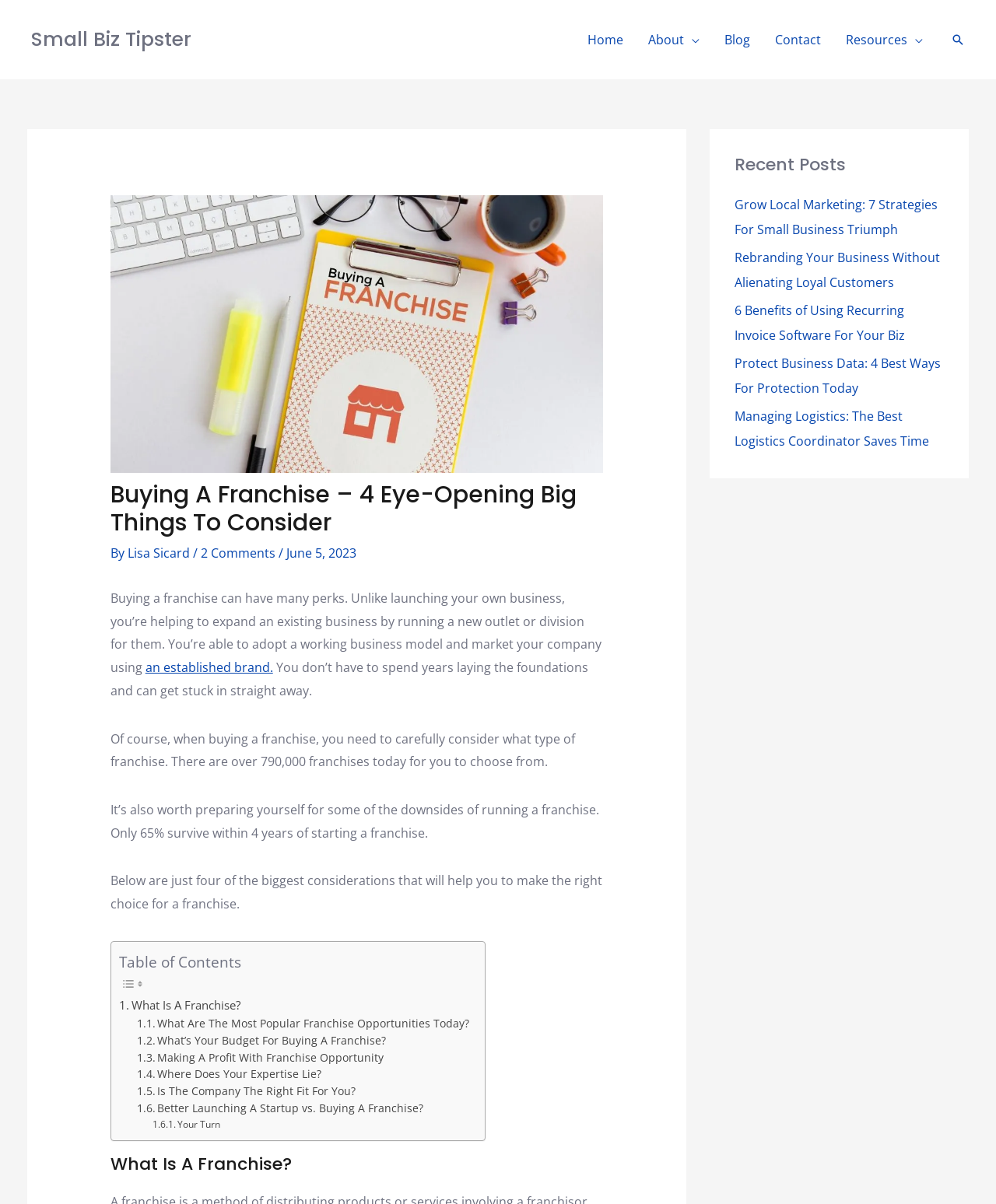Please determine the bounding box coordinates for the element with the description: "Bird Proofing For Solar Panels".

None